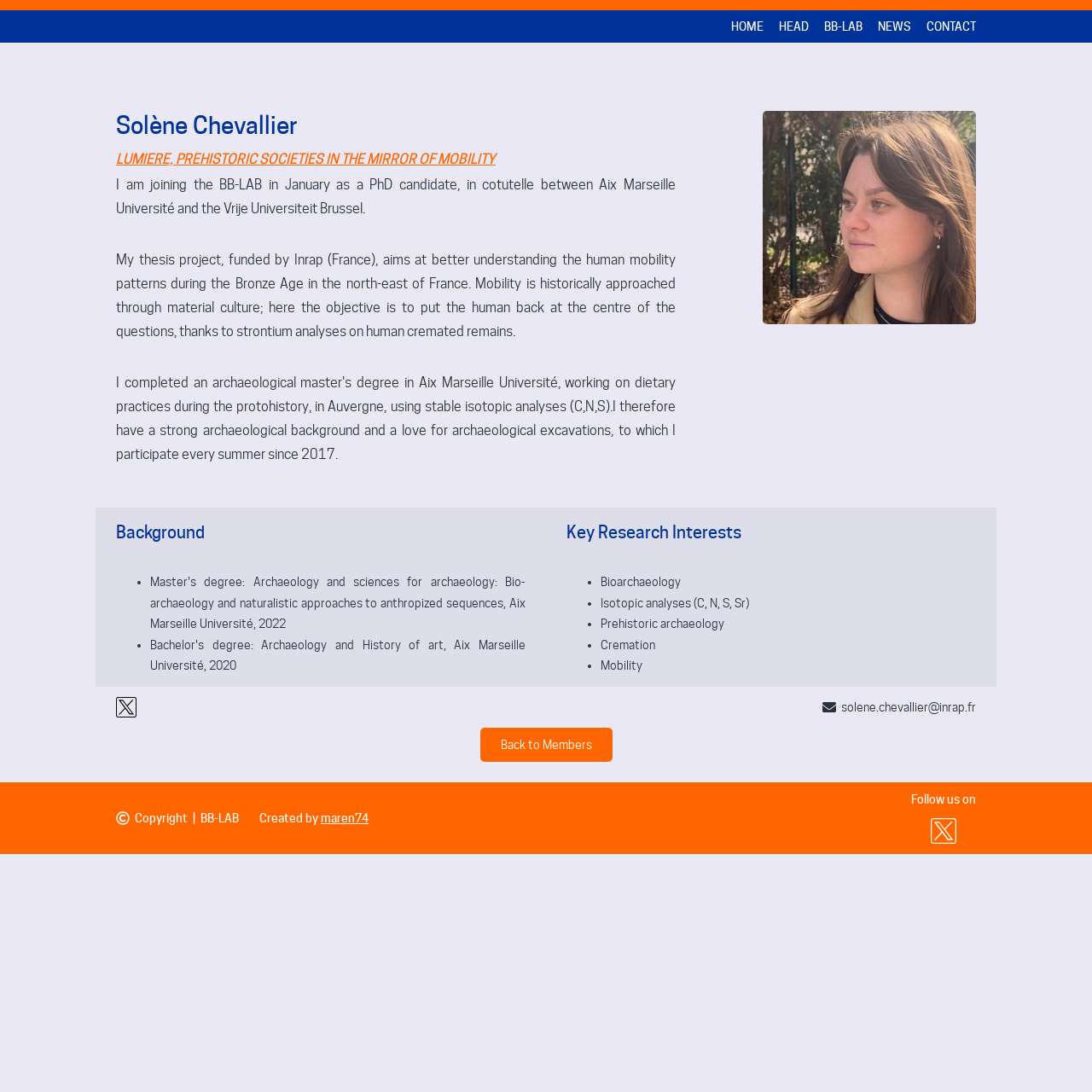Look at the image and give a detailed response to the following question: What is the topic of Solène Chevallier's research project?

The topic of Solène Chevallier's research project can be determined by reading the text that says 'My thesis project... aims at better understanding the human mobility patterns during the Bronze Age in the north-east of France'.